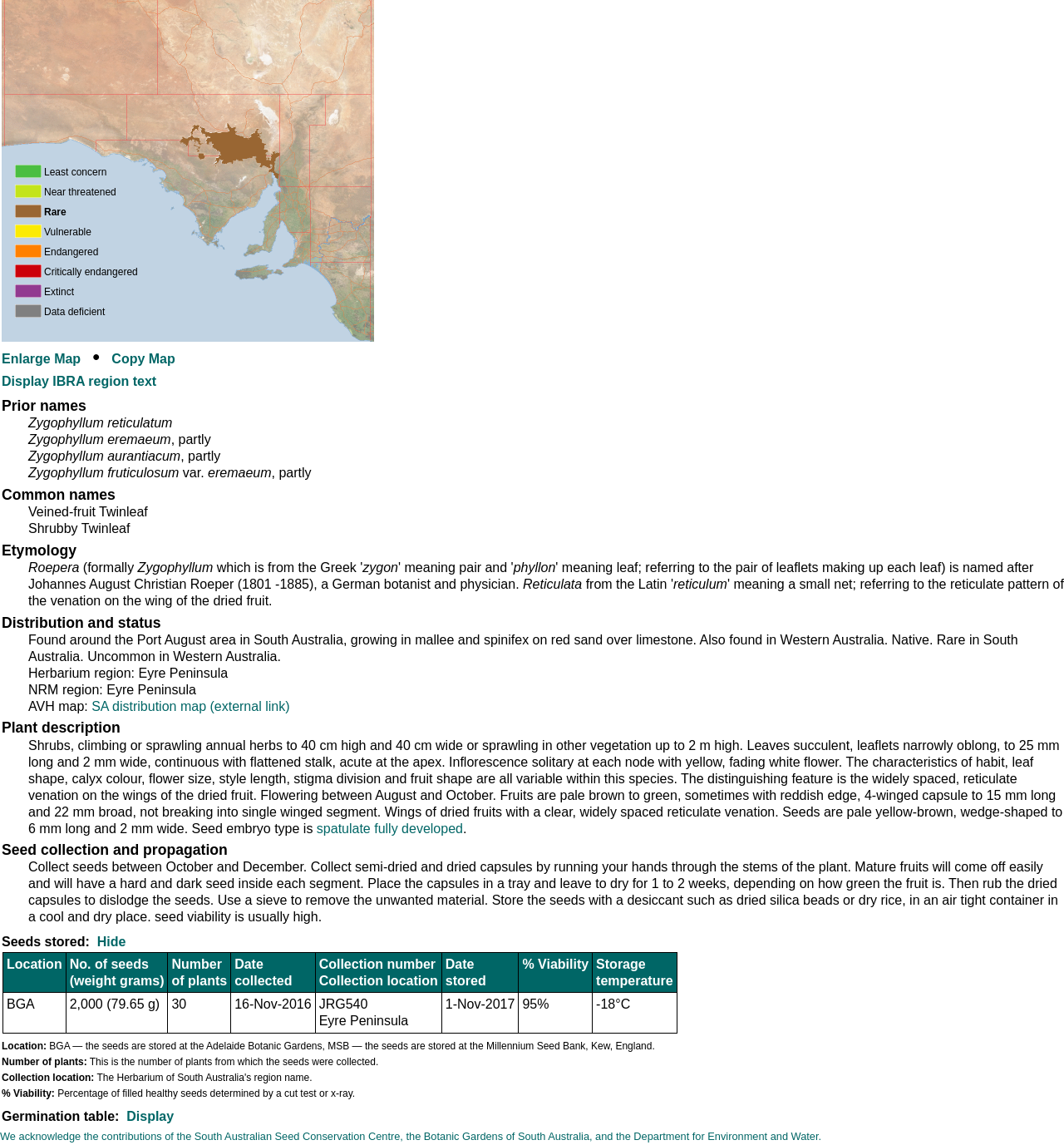Using the element description spatulate fully developed, predict the bounding box coordinates for the UI element. Provide the coordinates in (top-left x, top-left y, bottom-right x, bottom-right y) format with values ranging from 0 to 1.

[0.298, 0.717, 0.435, 0.73]